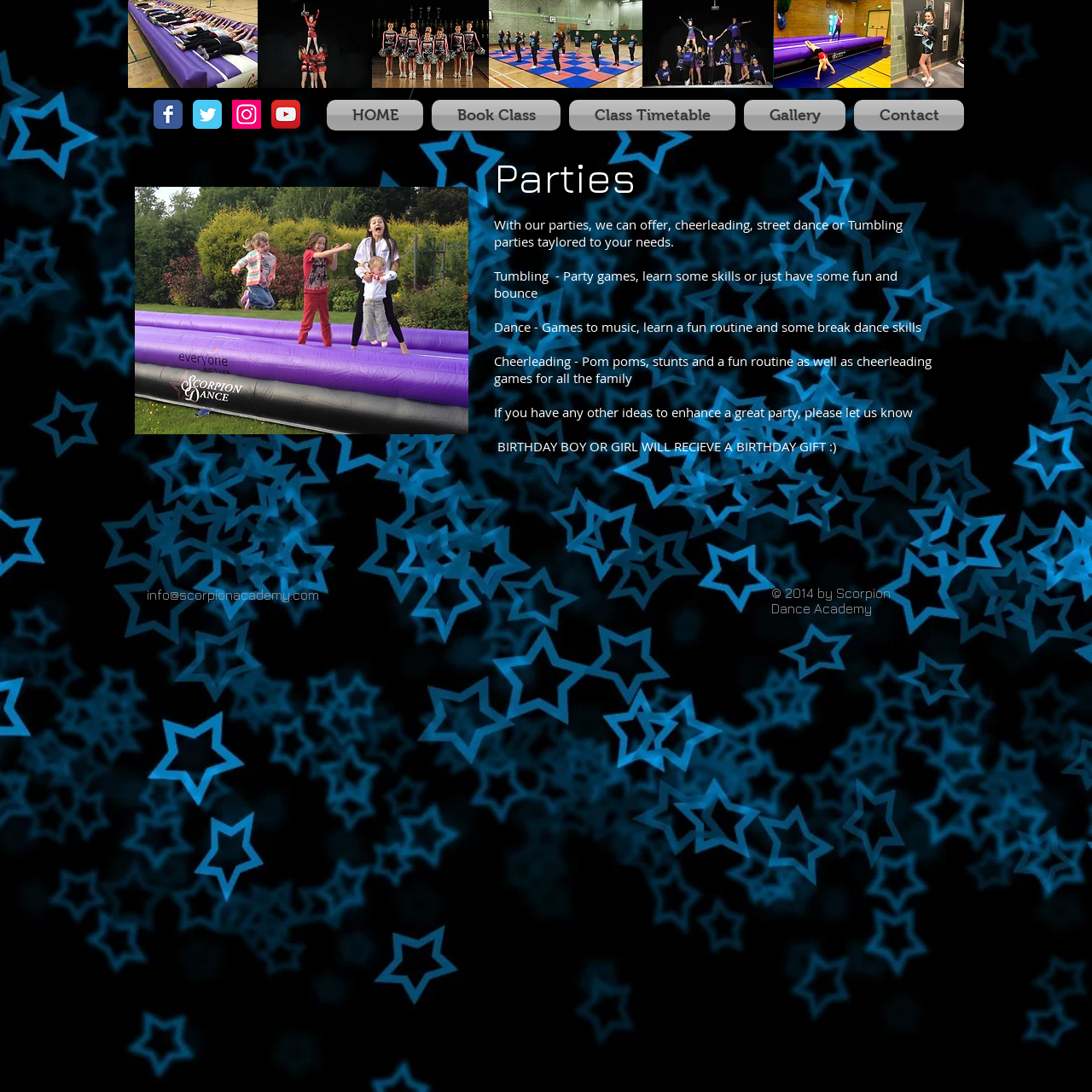What is the contact email of the academy?
Refer to the image and offer an in-depth and detailed answer to the question.

The contact email of the academy is obtained from the link at the bottom of the webpage, which is 'info@scorpionacademy.com'.